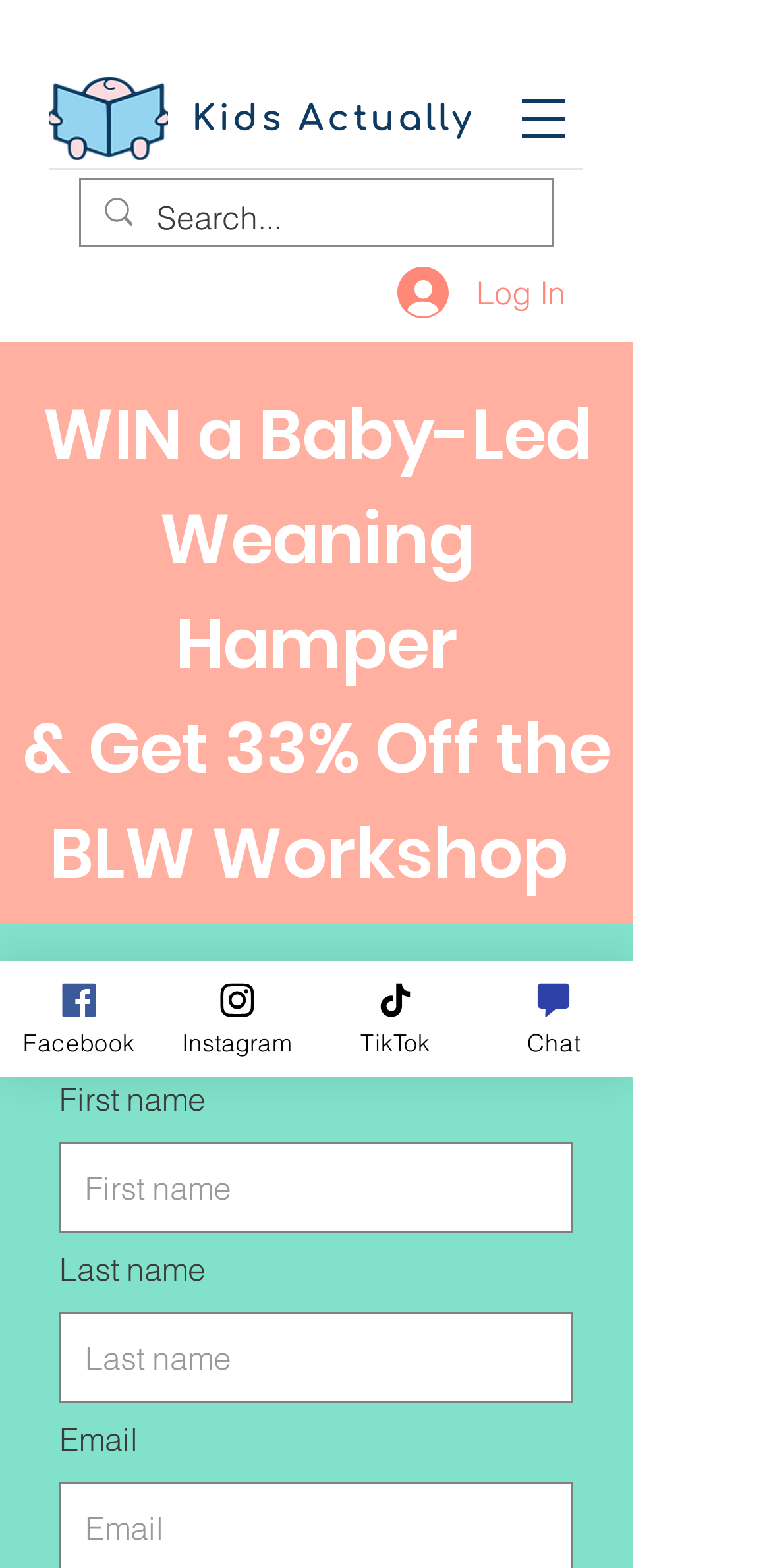What is the discount offered for the BLW Workshop?
Please give a detailed and elaborate answer to the question based on the image.

Based on the webpage, I can see a StaticText '& Get 33% Off the BLW Workshop'. This suggests that a 33% discount is being offered for the BLW Workshop.